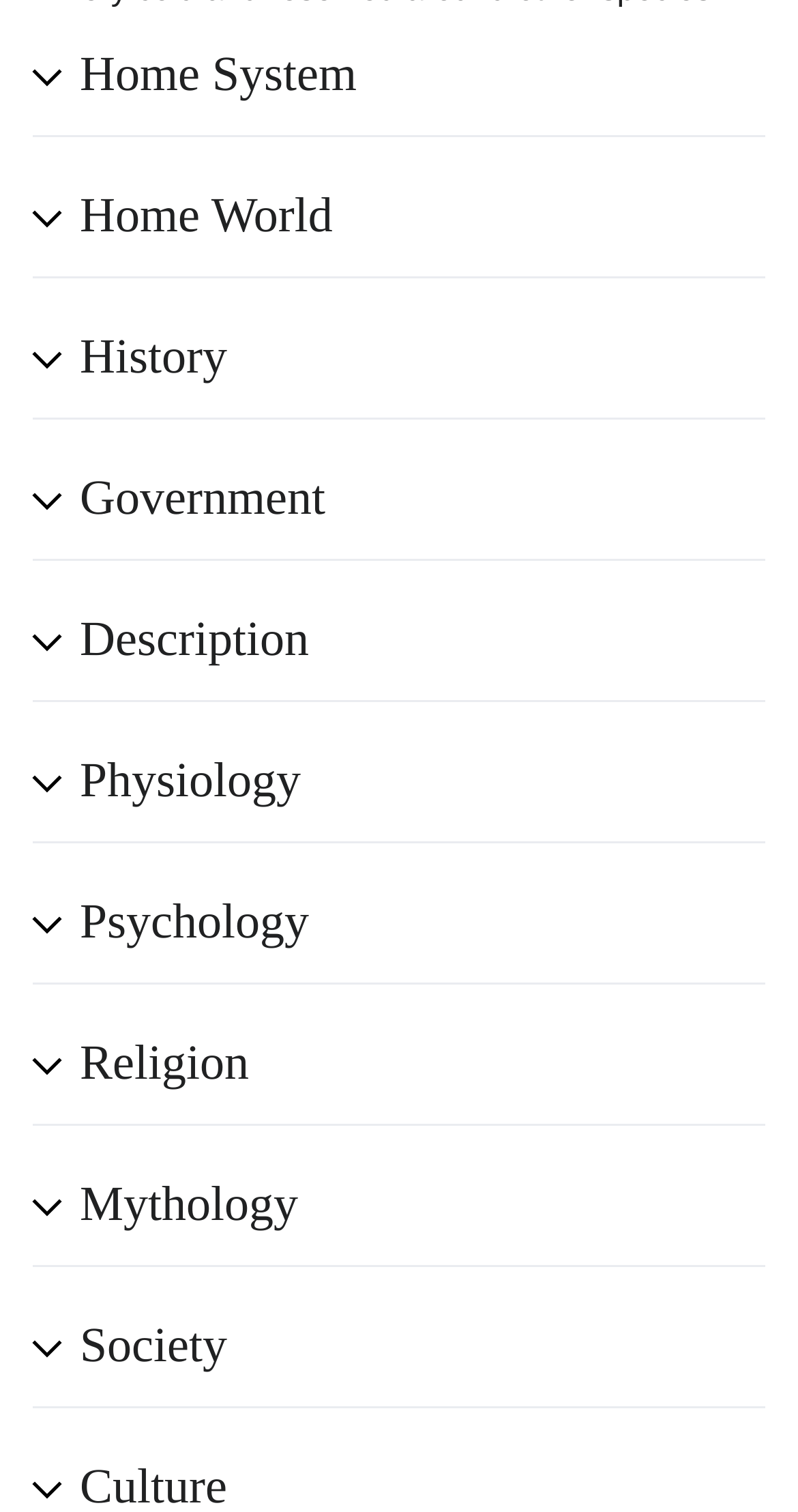Consider the image and give a detailed and elaborate answer to the question: 
How many categories are there?

There are 10 categories in total, which are 'Home System', 'Home World', 'History', 'Government', 'Description', 'Physiology', 'Psychology', 'Religion', 'Mythology', and 'Society'. These categories are represented by heading elements with corresponding buttons that can be expanded to reveal more content.